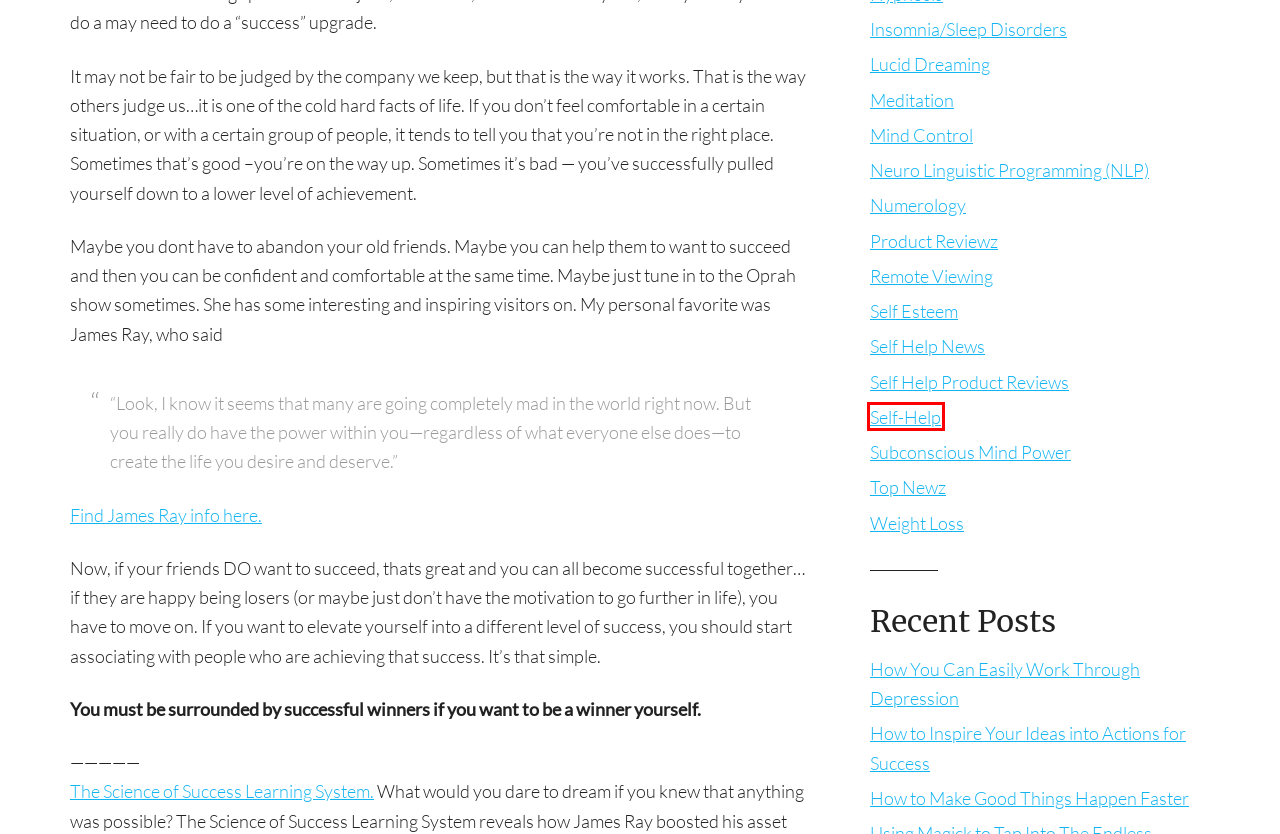You have a screenshot of a webpage with a red bounding box highlighting a UI element. Your task is to select the best webpage description that corresponds to the new webpage after clicking the element. Here are the descriptions:
A. Meditation Archives - ReAwakener - Wake Up Your Subconscious Abilities
B. Self Esteem Archives - ReAwakener - Wake Up Your Subconscious Abilities
C. Remote Viewing Archives - ReAwakener - Wake Up Your Subconscious Abilities
D. Self Help Product Reviews Archives - ReAwakener - Wake Up Your Subconscious Abilities
E. Product Reviewz Archives - ReAwakener - Wake Up Your Subconscious Abilities
F. Mind Control Archives - ReAwakener - Wake Up Your Subconscious Abilities
G. Self-Help Archives - ReAwakener - Wake Up Your Subconscious Abilities
H. Weight Loss Archives - ReAwakener - Wake Up Your Subconscious Abilities

G